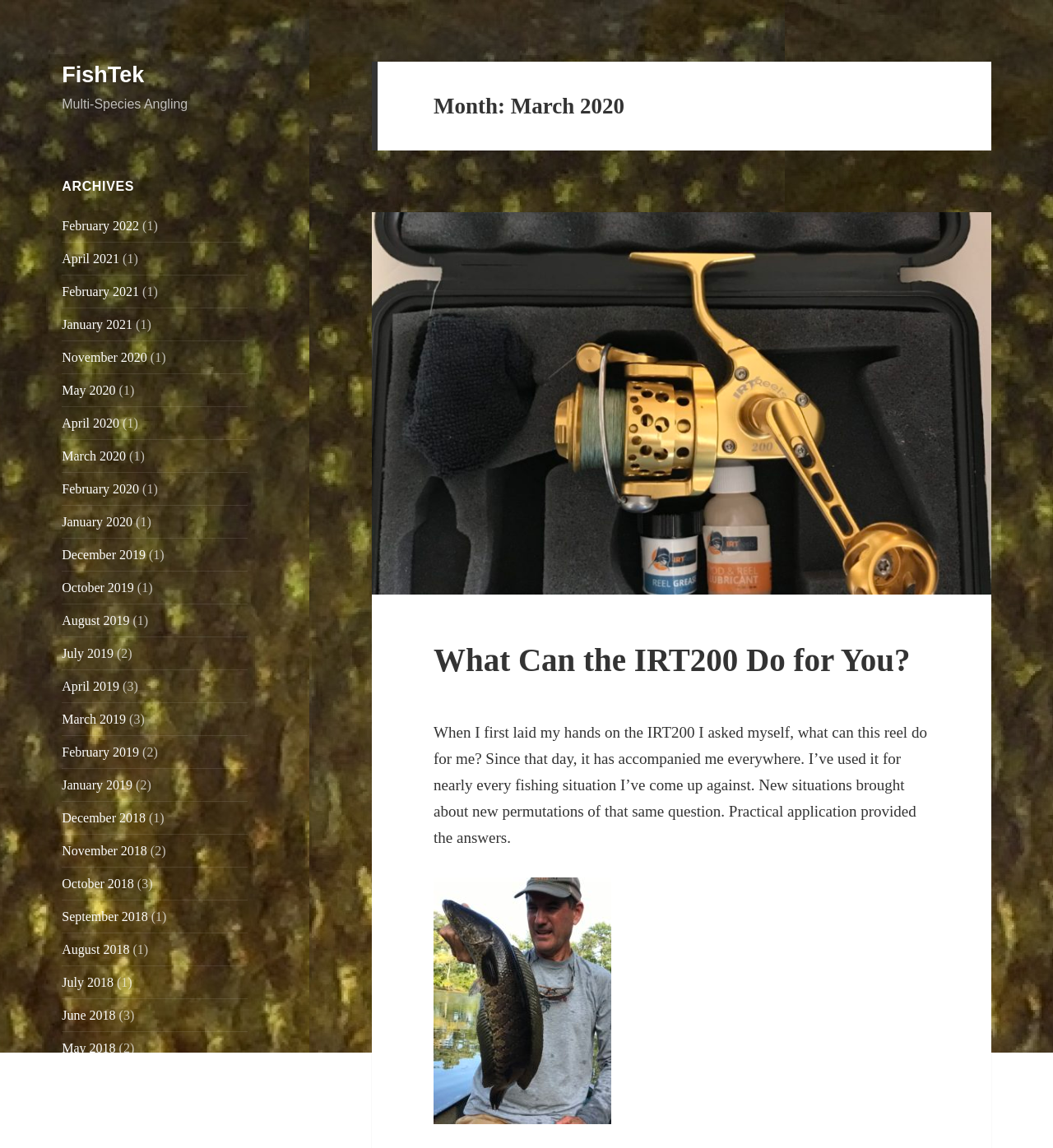Bounding box coordinates should be provided in the format (top-left x, top-left y, bottom-right x, bottom-right y) with all values between 0 and 1. Identify the bounding box for this UI element: February 2022

[0.059, 0.19, 0.132, 0.202]